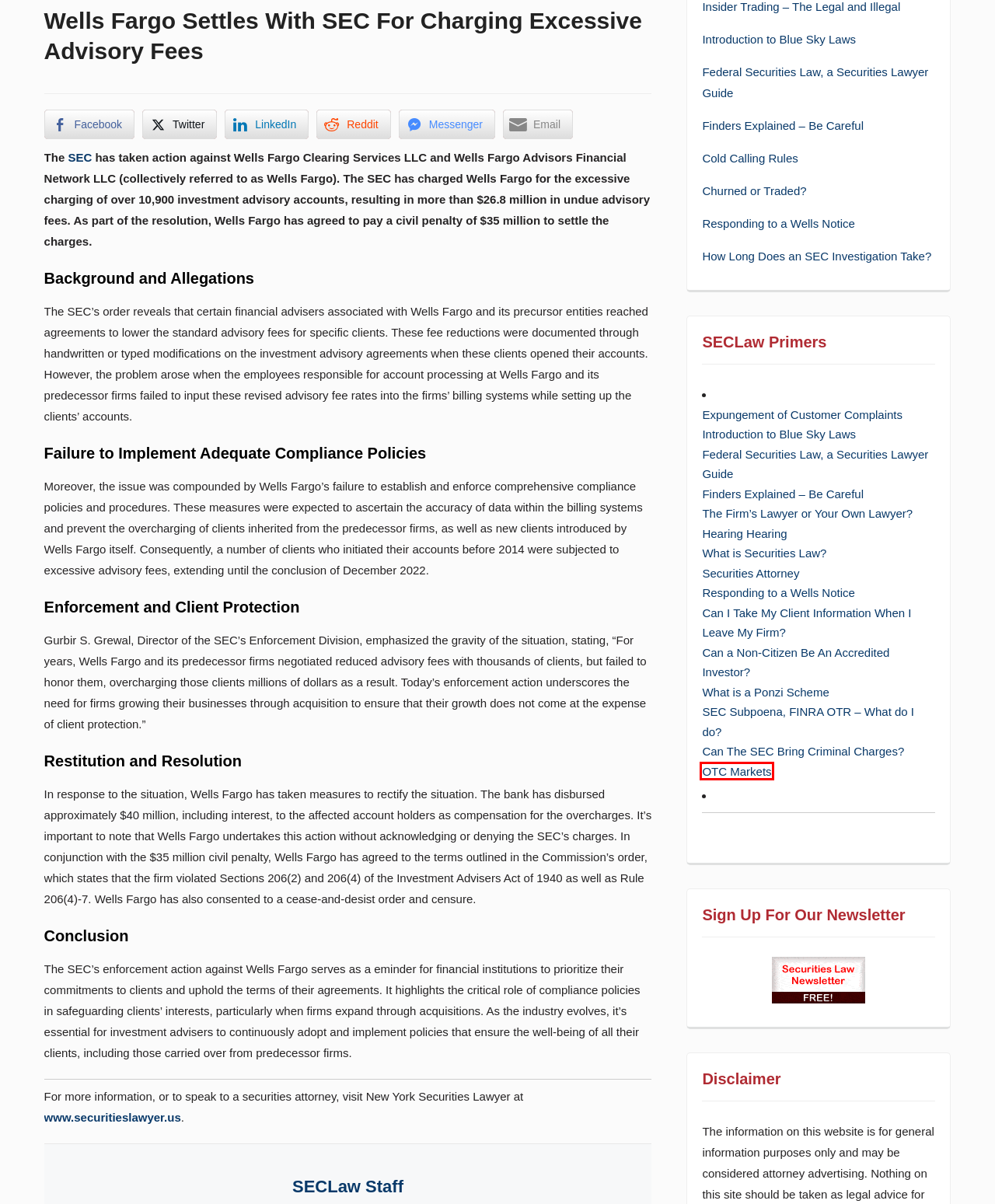A screenshot of a webpage is given, marked with a red bounding box around a UI element. Please select the most appropriate webpage description that fits the new page after clicking the highlighted element. Here are the candidates:
A. The Firm's Lawyer or Your Own Lawyer? - SECLaw
B. What is Securities Law? - SECLaw
C. Federal Securities Law, a Securities Lawyer Guide
D. OTC Markets - SECLaw
E. Can The SEC Bring Criminal Charges?
F. What Happens at a FINRA Arbitration Hearing? - SECLaw
G. Finders Explained - Be Careful - SECLaw
H. SEC Subpoena, FINRA OTR - What do I do?

D